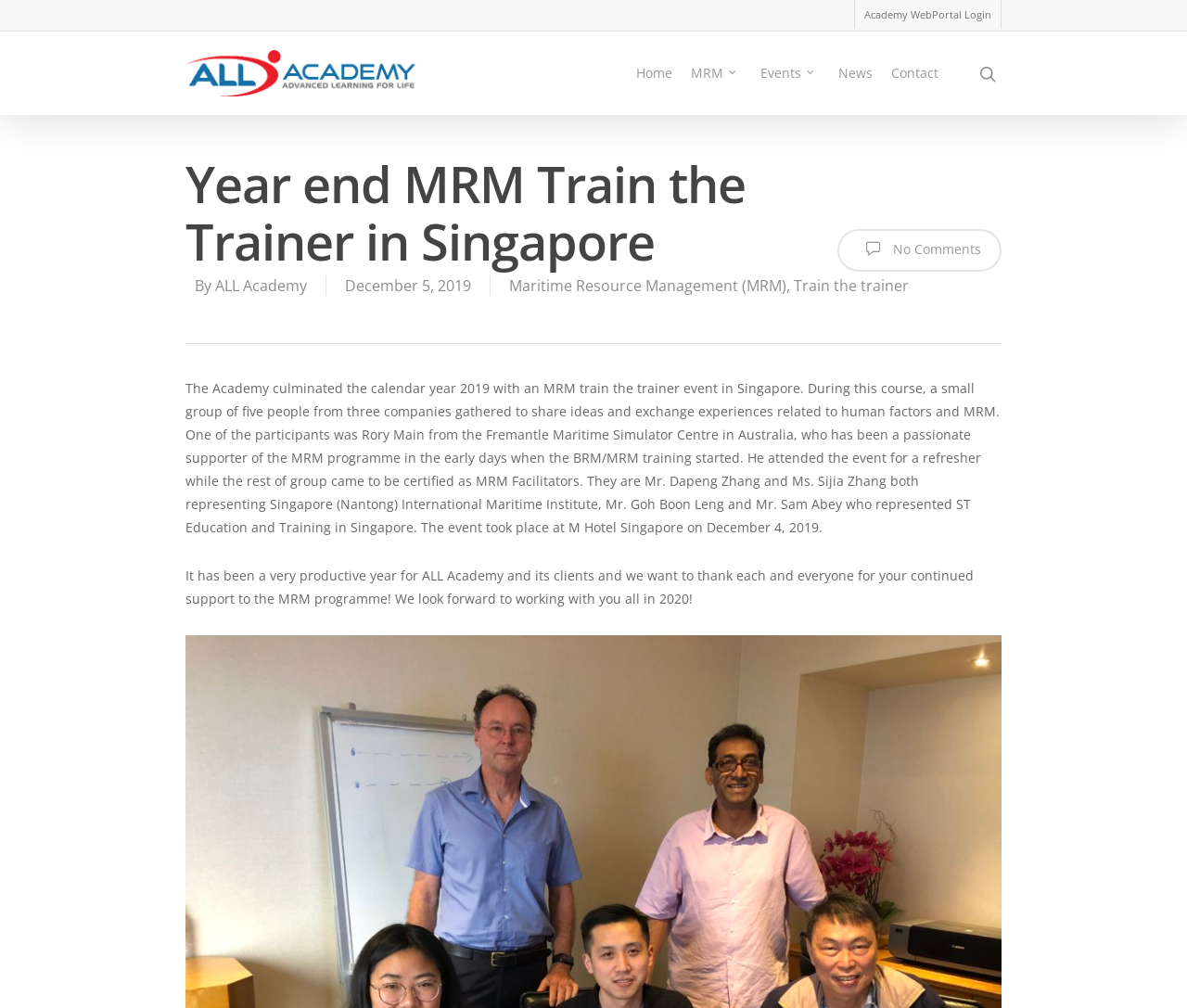Determine the bounding box coordinates for the region that must be clicked to execute the following instruction: "Read about Maritime Resource Management".

[0.429, 0.273, 0.662, 0.293]